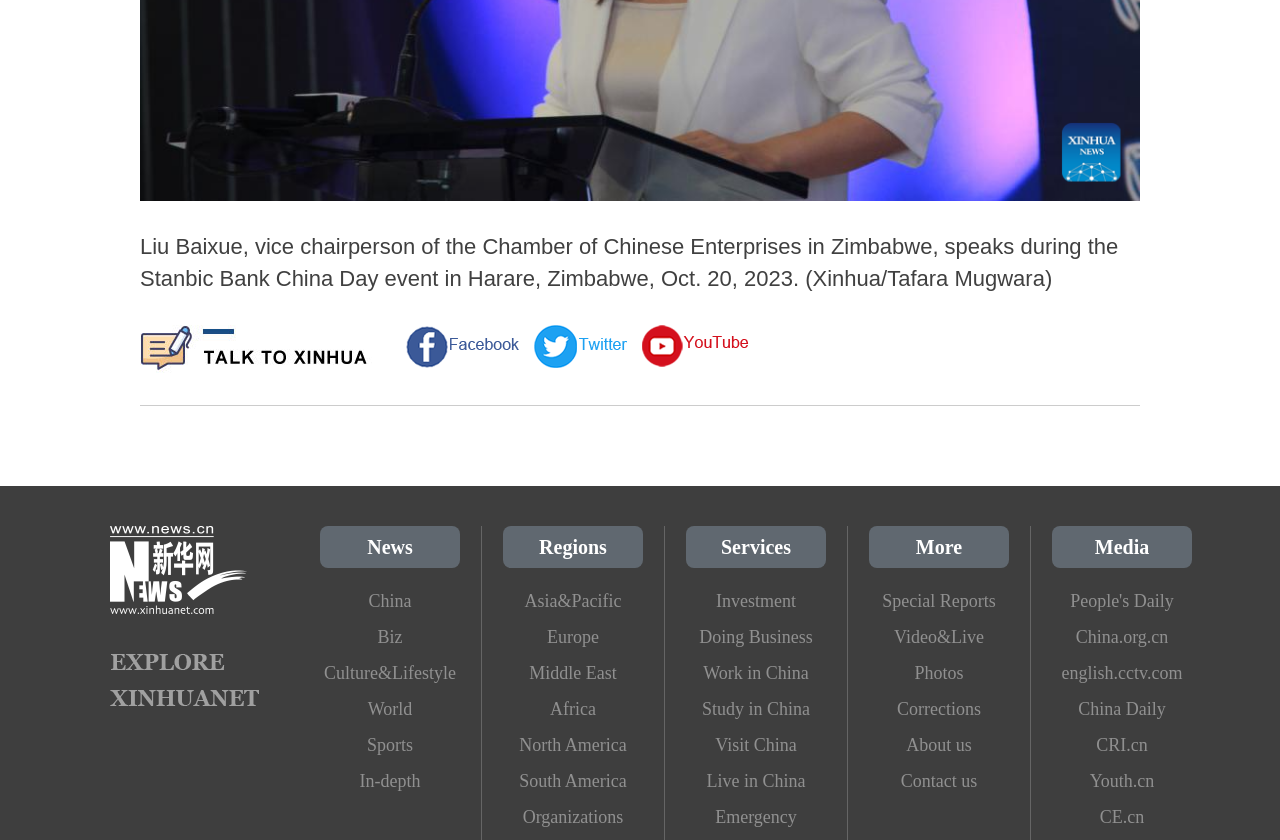Provide a short answer to the following question with just one word or phrase: What are the categories of news on this website?

News, Biz, Culture&Lifestyle, World, Sports, In-depth